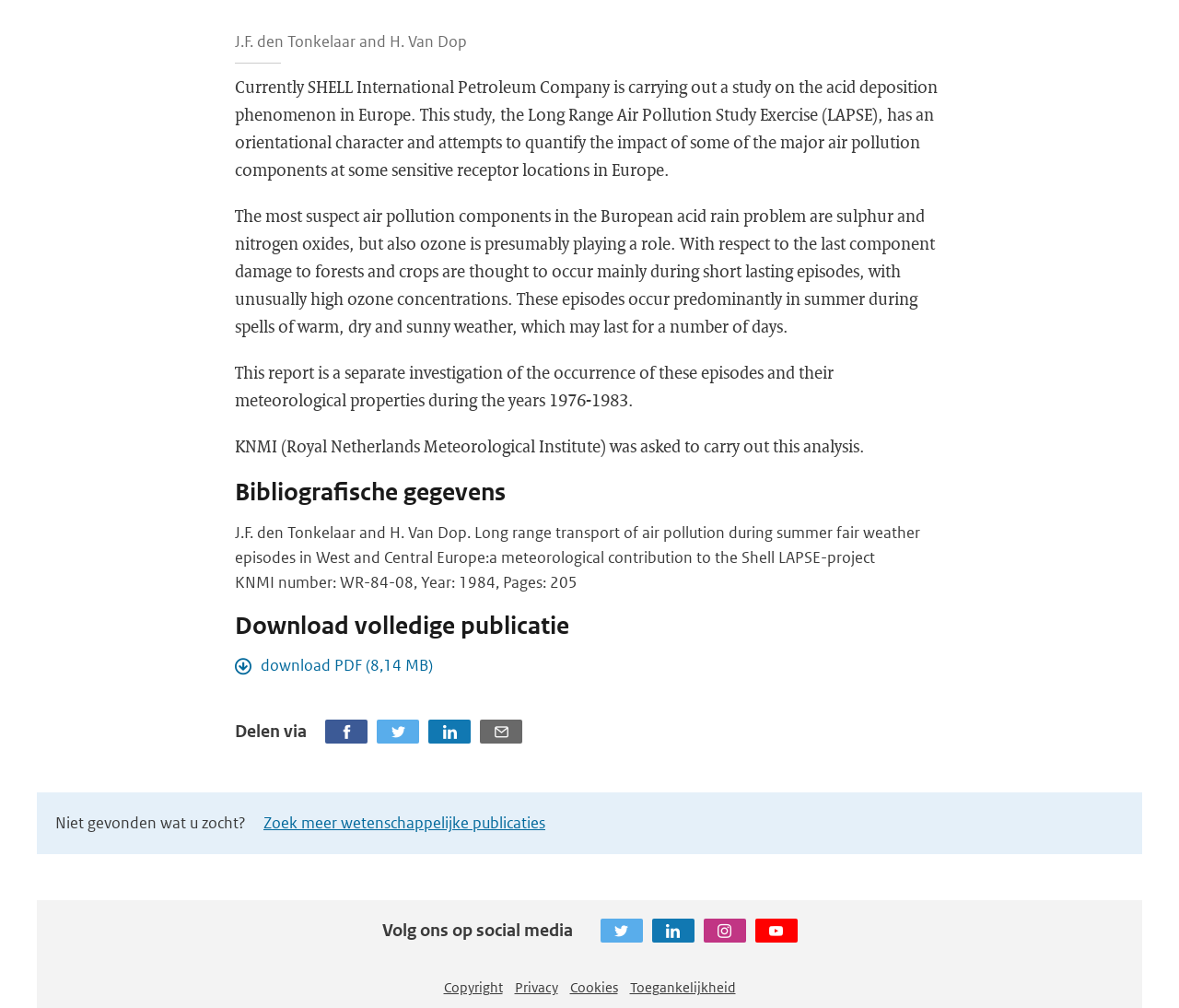Please provide the bounding box coordinates for the UI element as described: "Zoek meer wetenschappelijke publicaties". The coordinates must be four floats between 0 and 1, represented as [left, top, right, bottom].

[0.223, 0.806, 0.462, 0.827]